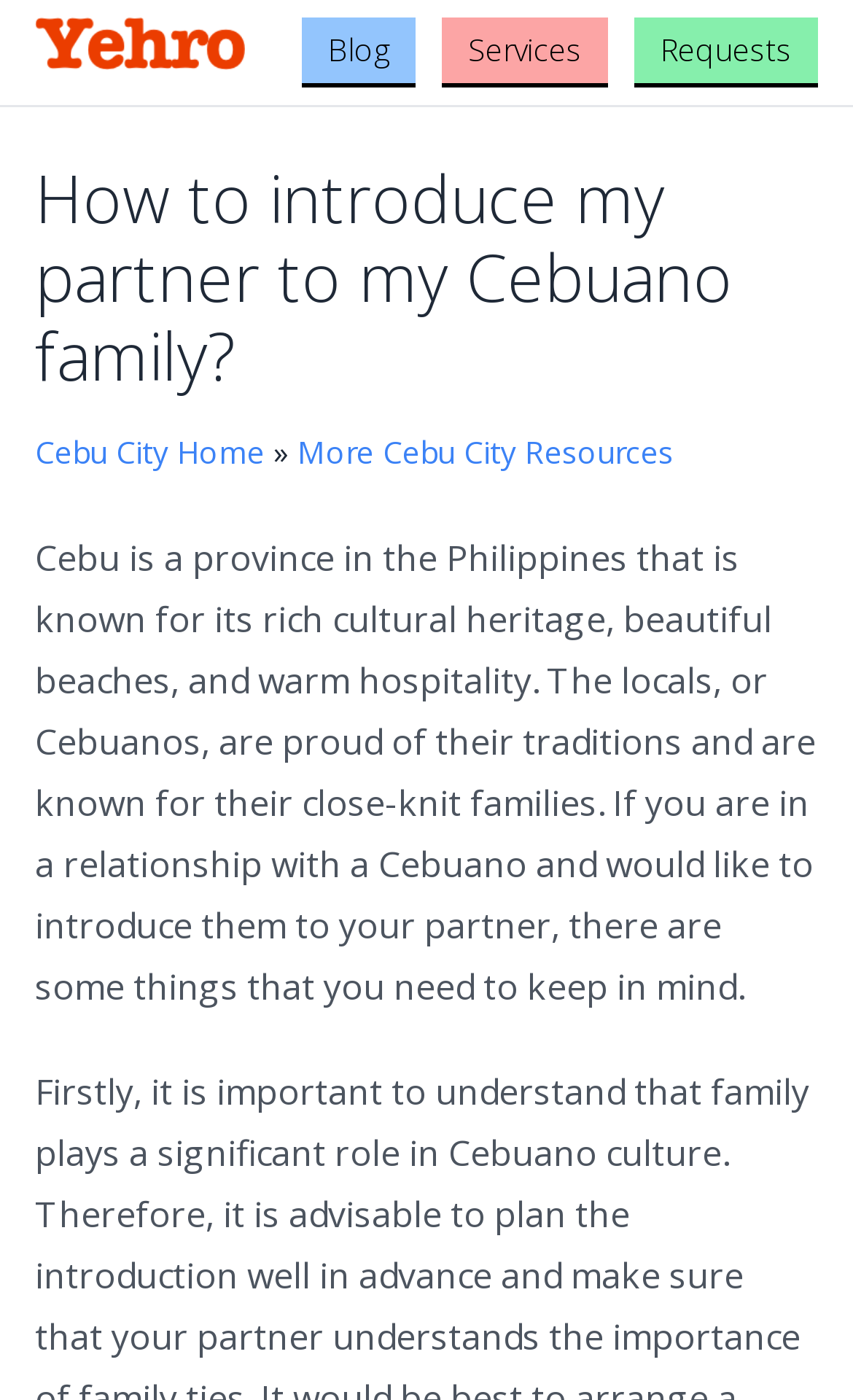Determine the bounding box coordinates for the UI element with the following description: "title="Cebu City Home"". The coordinates should be four float numbers between 0 and 1, represented as [left, top, right, bottom].

[0.041, 0.012, 0.347, 0.05]